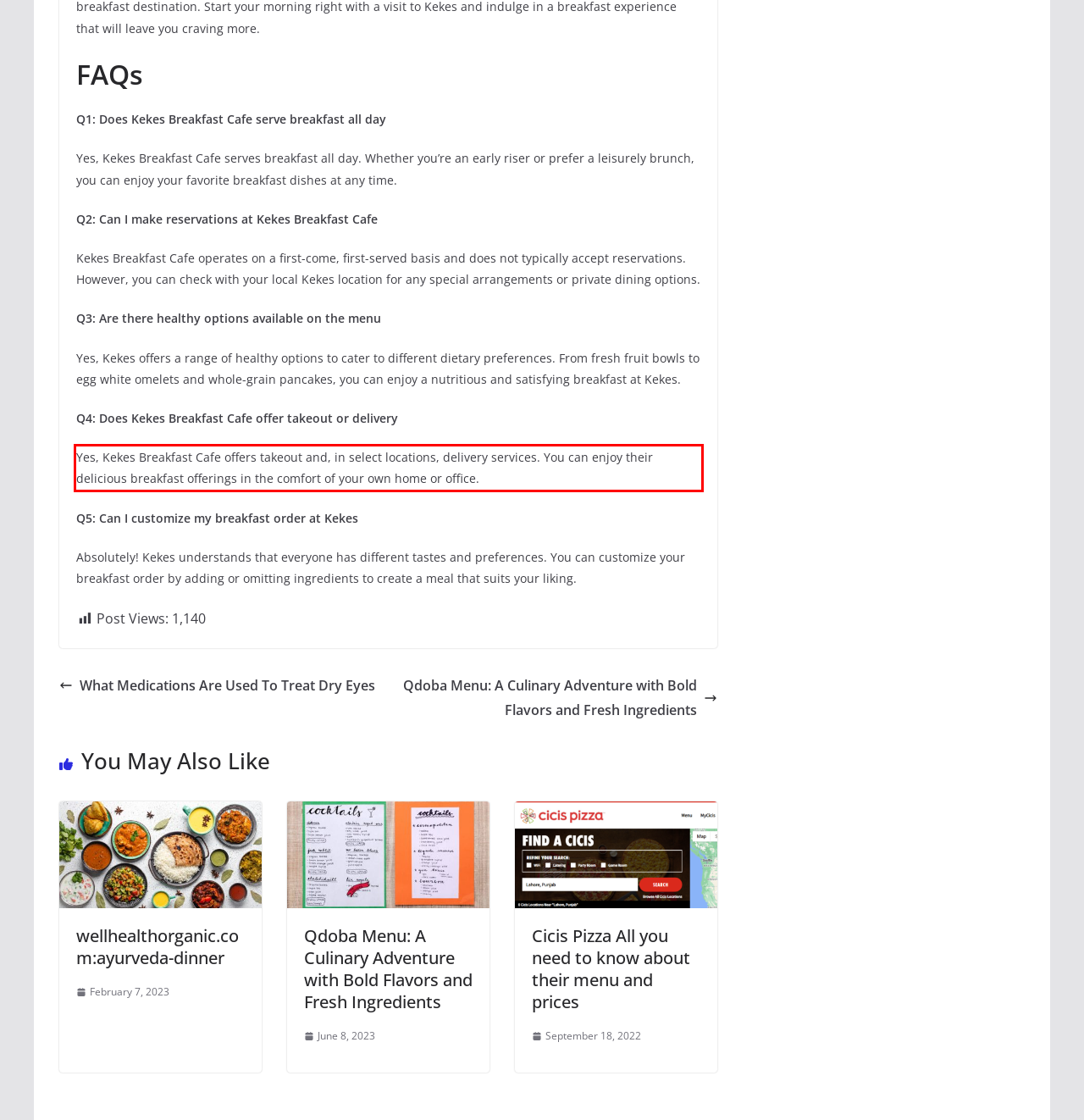There is a UI element on the webpage screenshot marked by a red bounding box. Extract and generate the text content from within this red box.

Yes, Kekes Breakfast Cafe offers takeout and, in select locations, delivery services. You can enjoy their delicious breakfast offerings in the comfort of your own home or office.